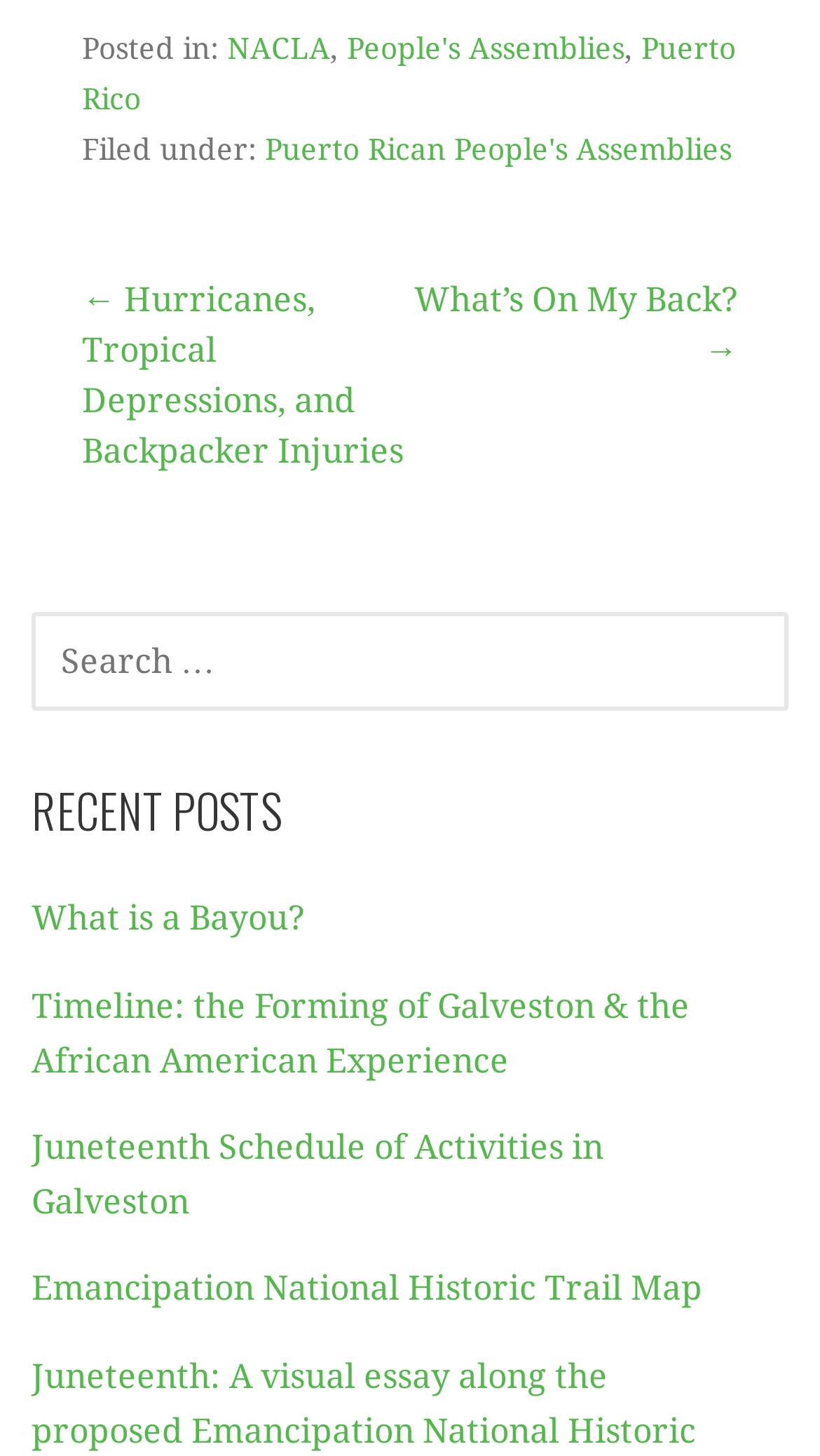Using the element description: "What’s On My Back? →", determine the bounding box coordinates for the specified UI element. The coordinates should be four float numbers between 0 and 1, [left, top, right, bottom].

[0.505, 0.192, 0.9, 0.254]